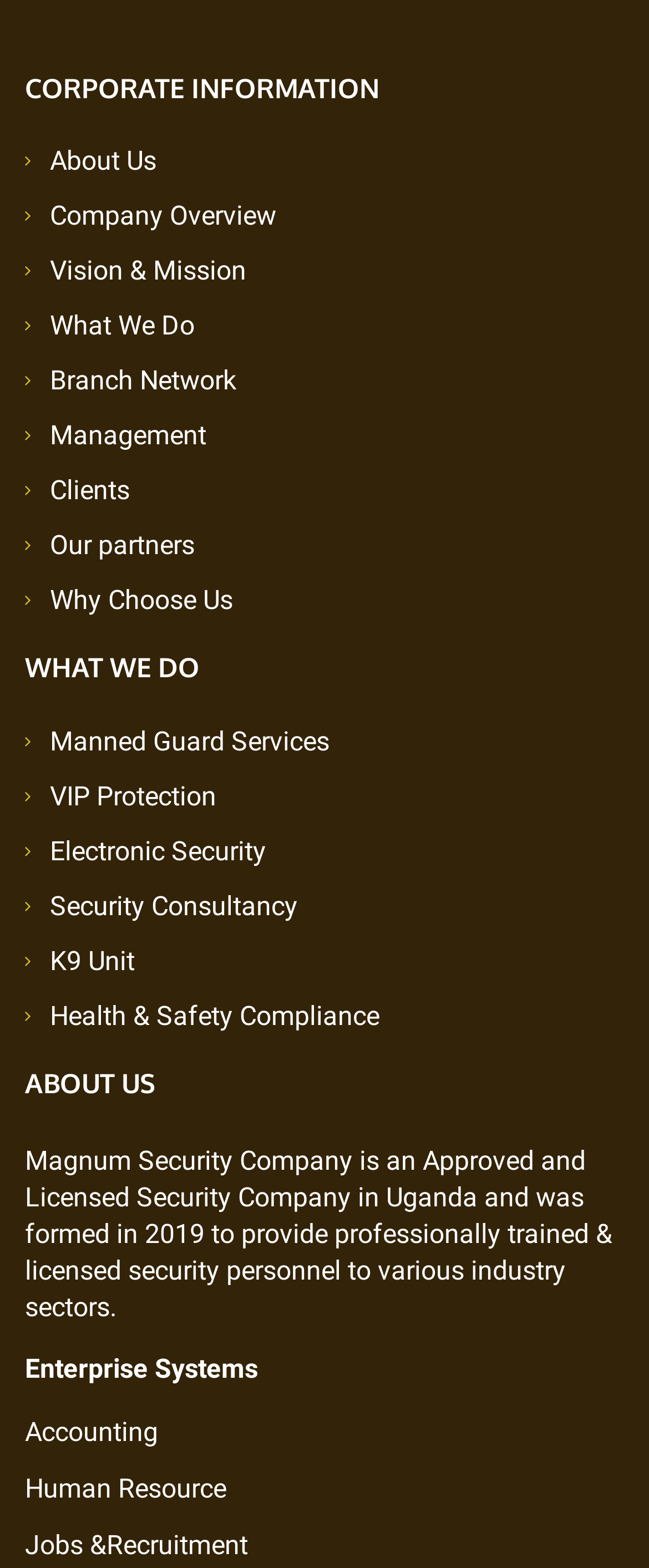Determine the bounding box coordinates of the region that needs to be clicked to achieve the task: "Learn about Manned Guard Services".

[0.077, 0.462, 0.508, 0.483]